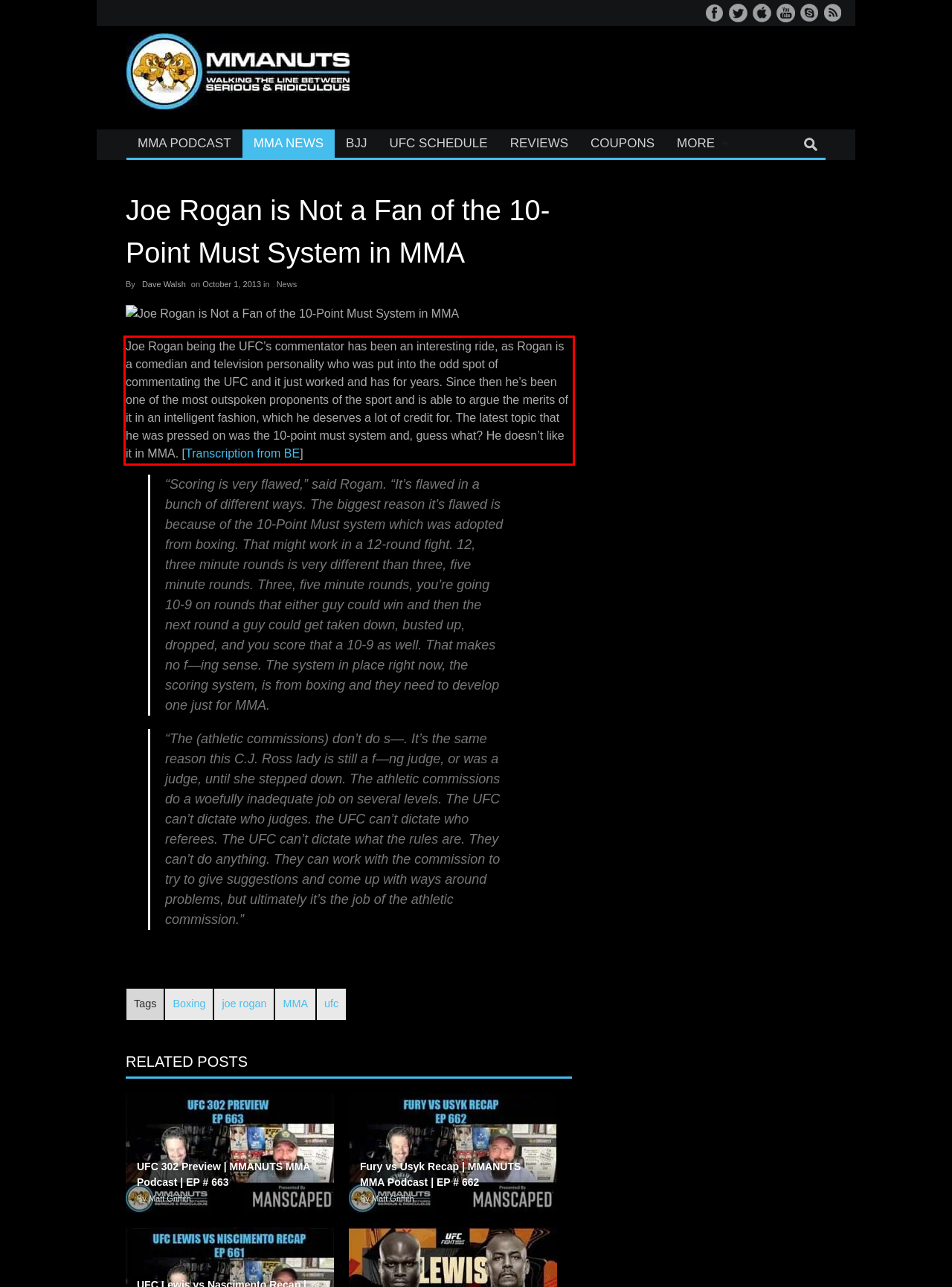Given the screenshot of a webpage, identify the red rectangle bounding box and recognize the text content inside it, generating the extracted text.

Joe Rogan being the UFC’s commentator has been an interesting ride, as Rogan is a comedian and television personality who was put into the odd spot of commentating the UFC and it just worked and has for years. Since then he’s been one of the most outspoken proponents of the sport and is able to argue the merits of it in an intelligent fashion, which he deserves a lot of credit for. The latest topic that he was pressed on was the 10-point must system and, guess what? He doesn’t like it in MMA. [Transcription from BE]